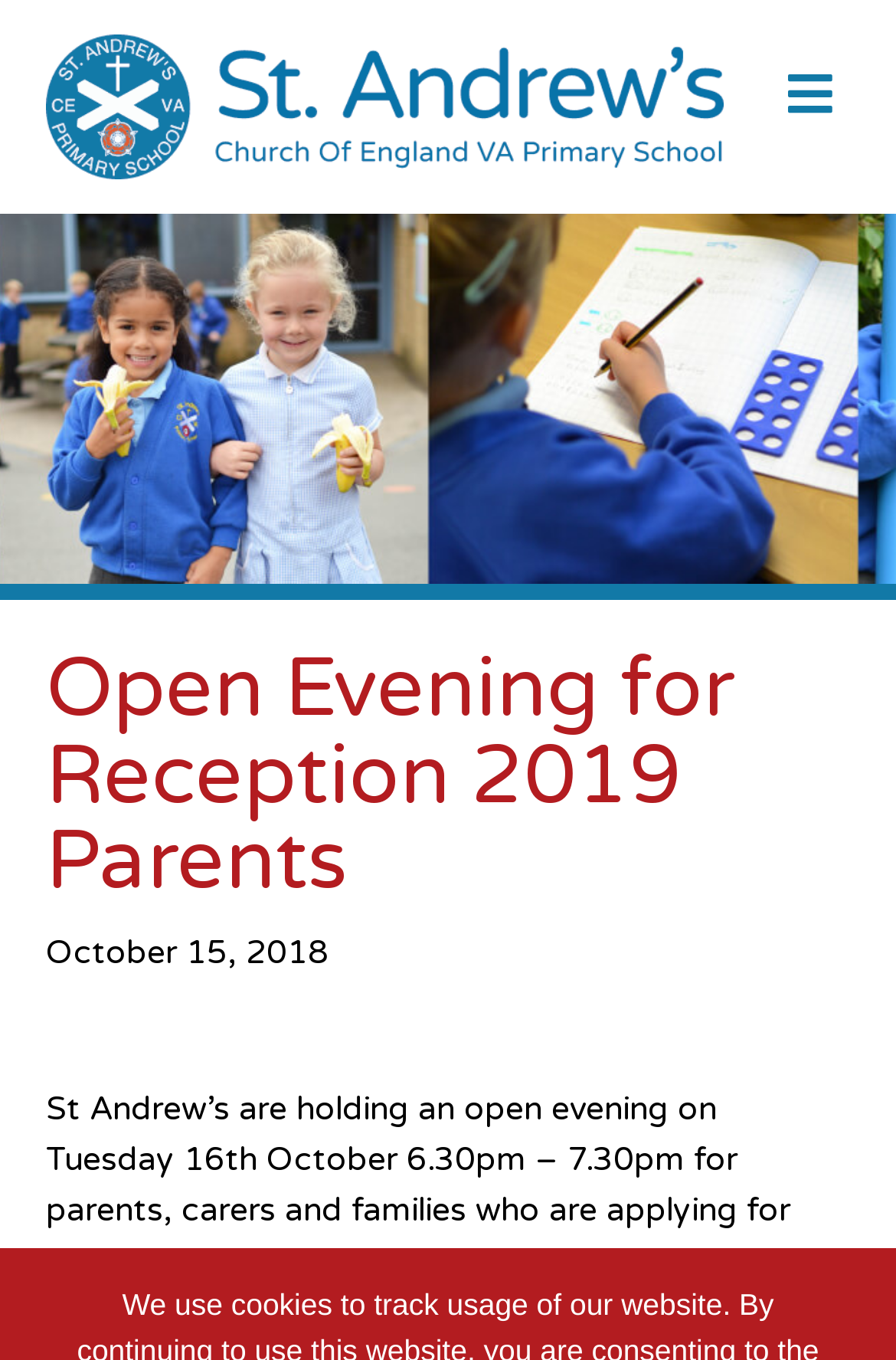Identify and provide the text of the main header on the webpage.

Open Evening for Reception 2019 Parents